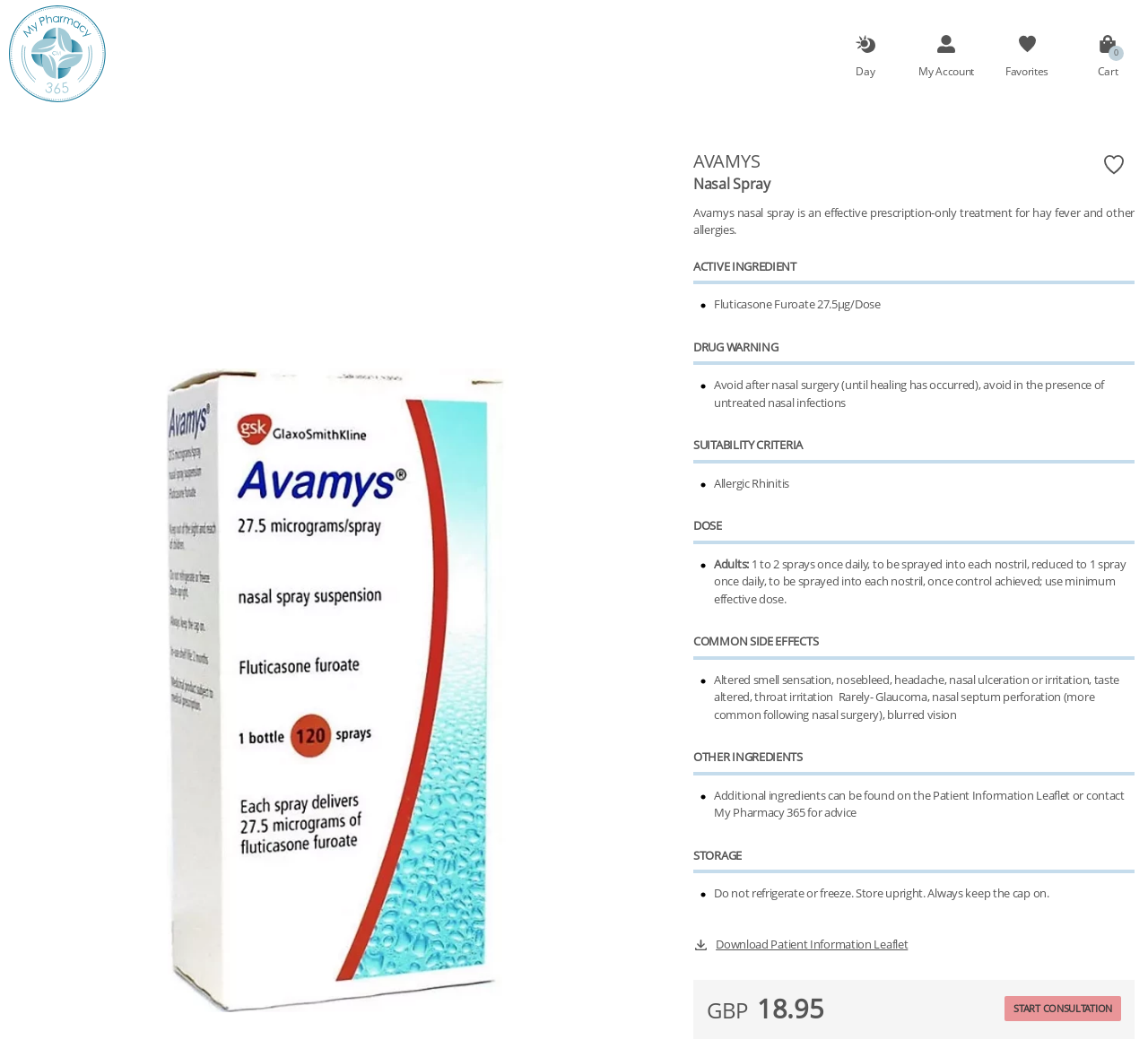From the element description Follow, predict the bounding box coordinates of the UI element. The coordinates must be specified in the format (top-left x, top-left y, bottom-right x, bottom-right y) and should be within the 0 to 1 range.

None